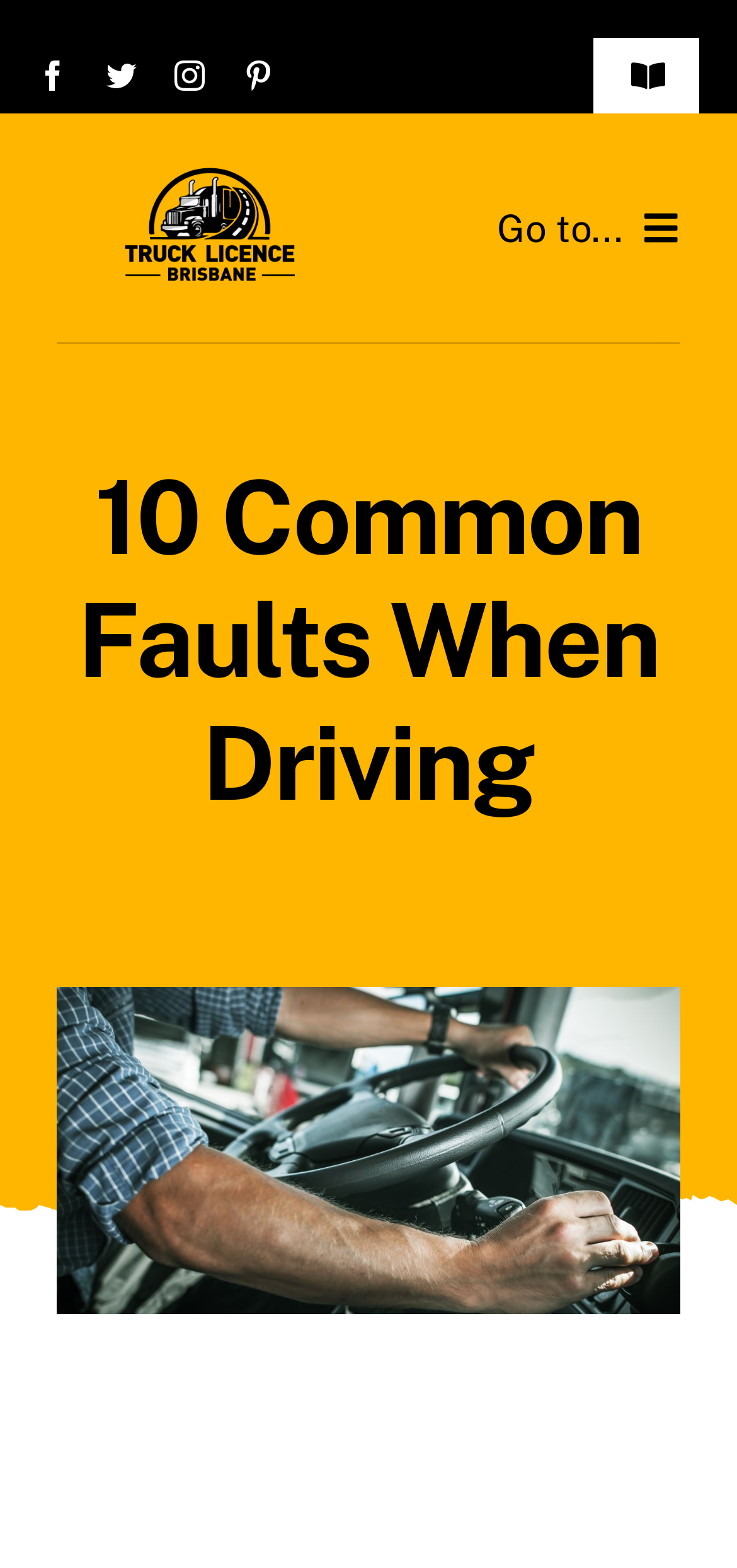Locate the bounding box of the UI element described by: "aria-label="Truck Licence Brisbane Logo"" in the given webpage screenshot.

[0.077, 0.1, 0.5, 0.123]